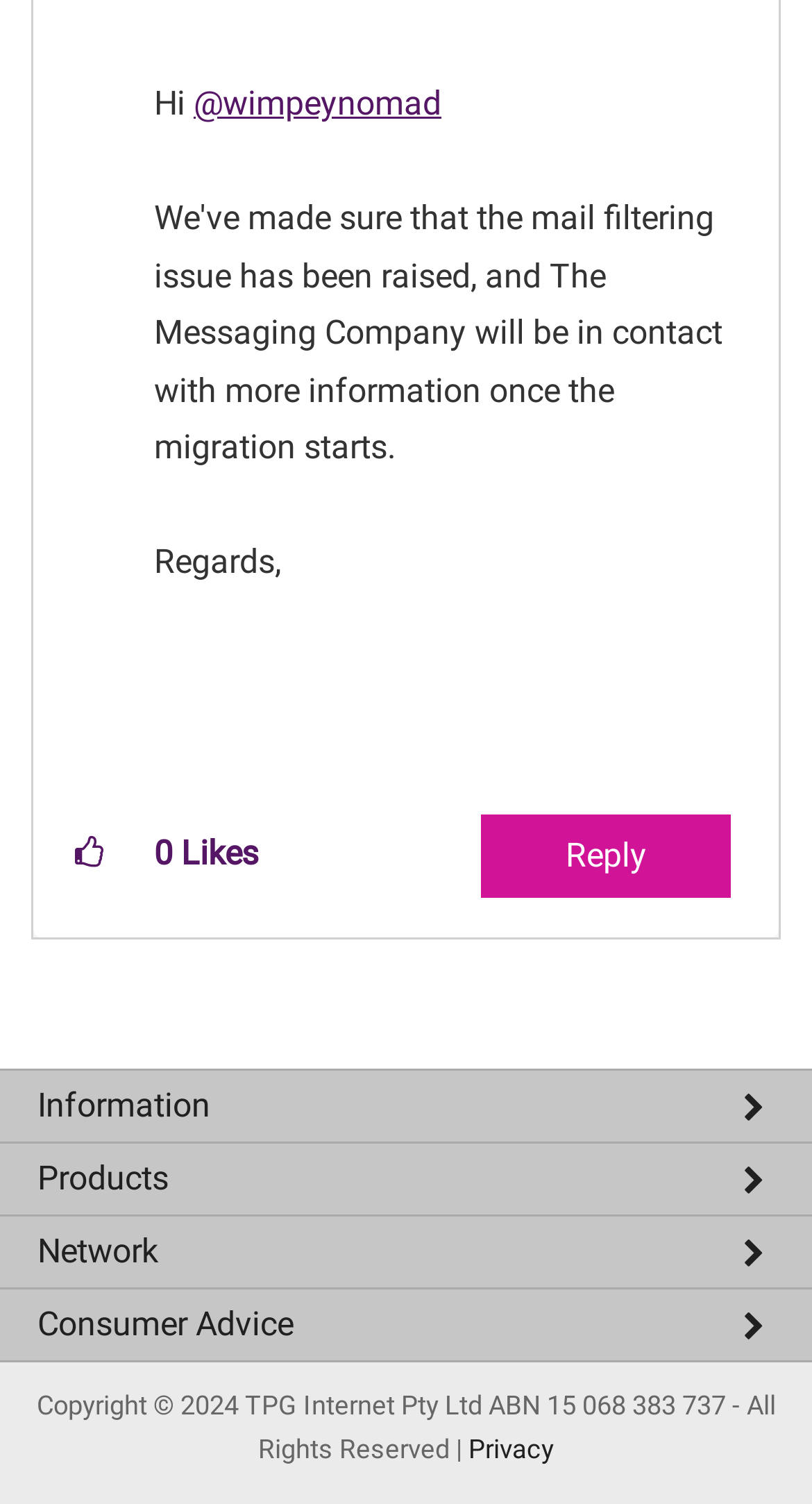What is the purpose of the button?
Please use the image to provide a one-word or short phrase answer.

Give kudos to this post